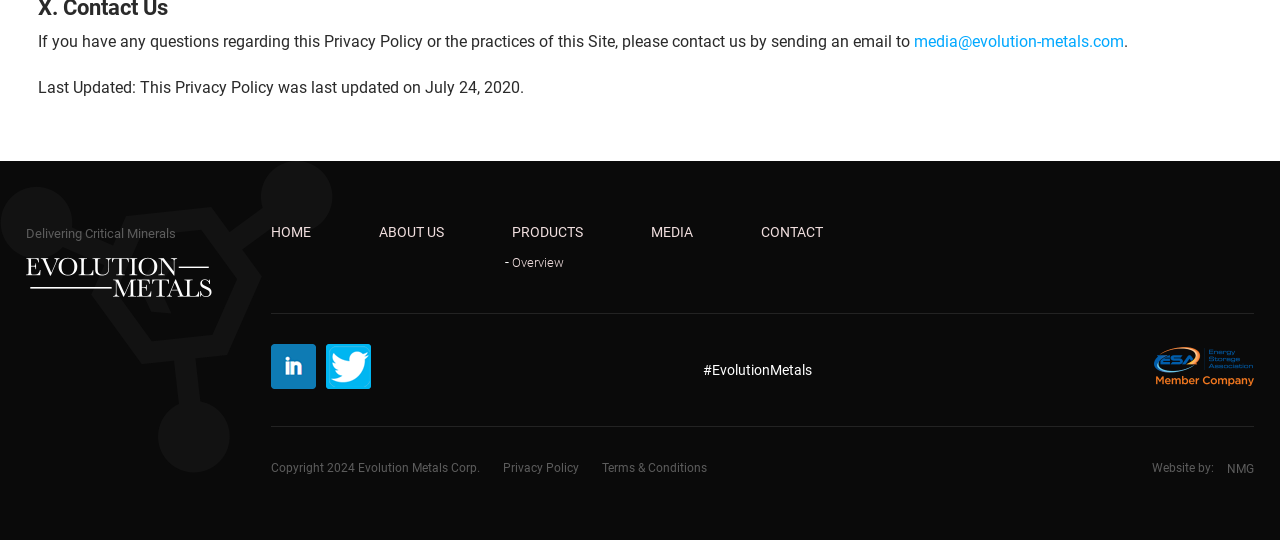Please predict the bounding box coordinates of the element's region where a click is necessary to complete the following instruction: "go to home page". The coordinates should be represented by four float numbers between 0 and 1, i.e., [left, top, right, bottom].

[0.212, 0.415, 0.243, 0.444]